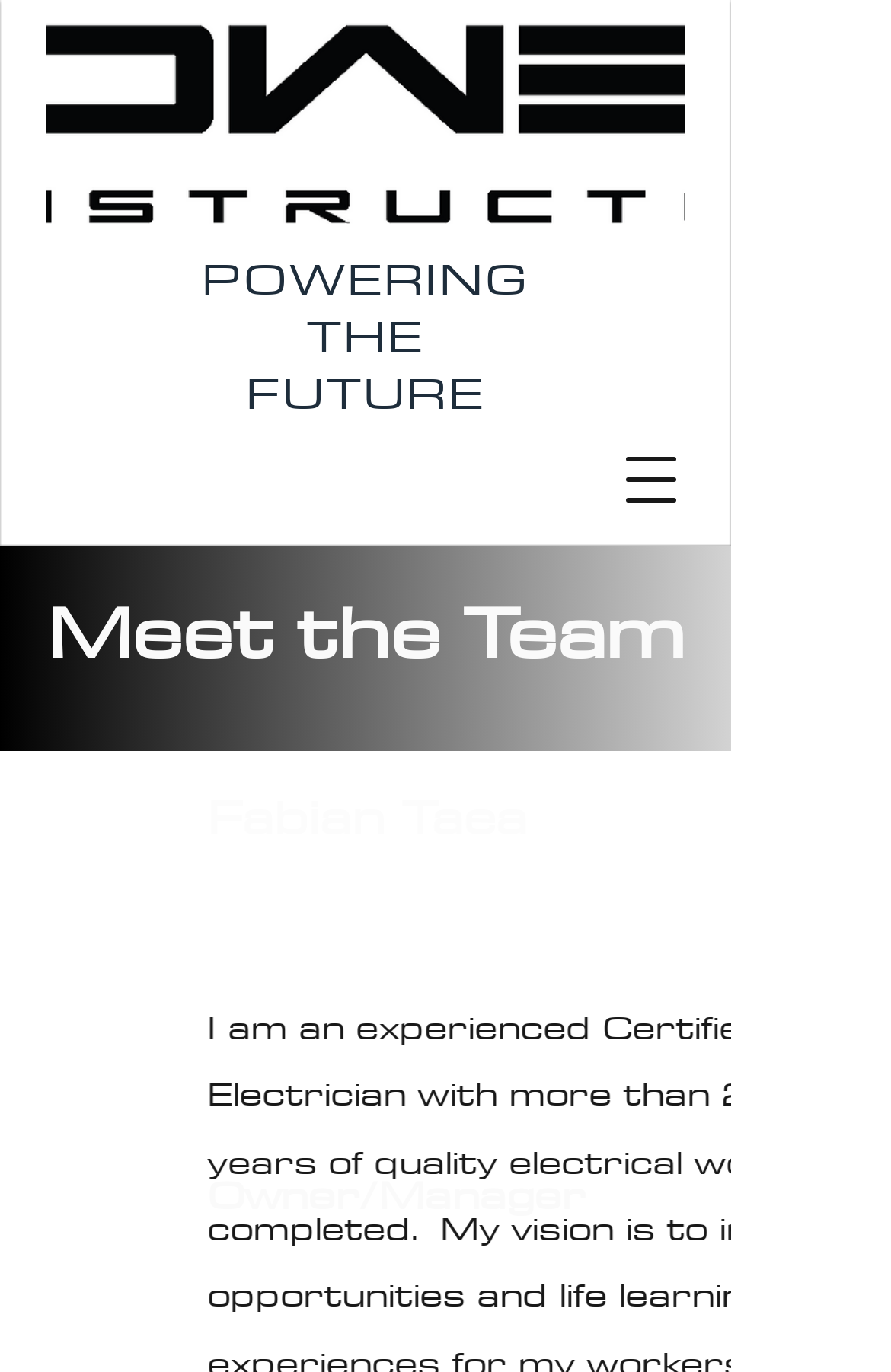What is the name of the company? Please answer the question using a single word or phrase based on the image.

Power Constructors LLC